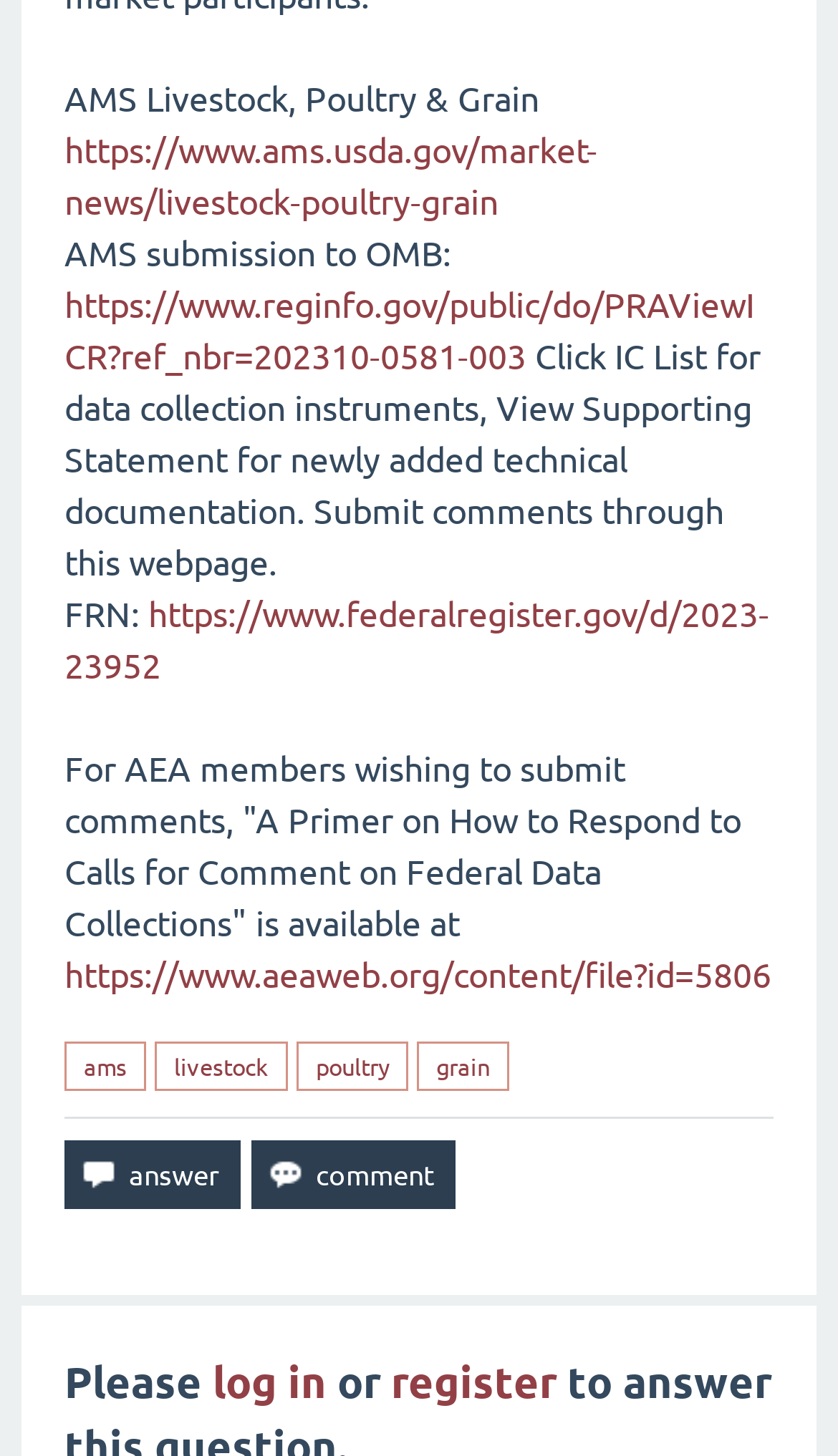Can you find the bounding box coordinates of the area I should click to execute the following instruction: "Log in"?

[0.254, 0.929, 0.39, 0.967]